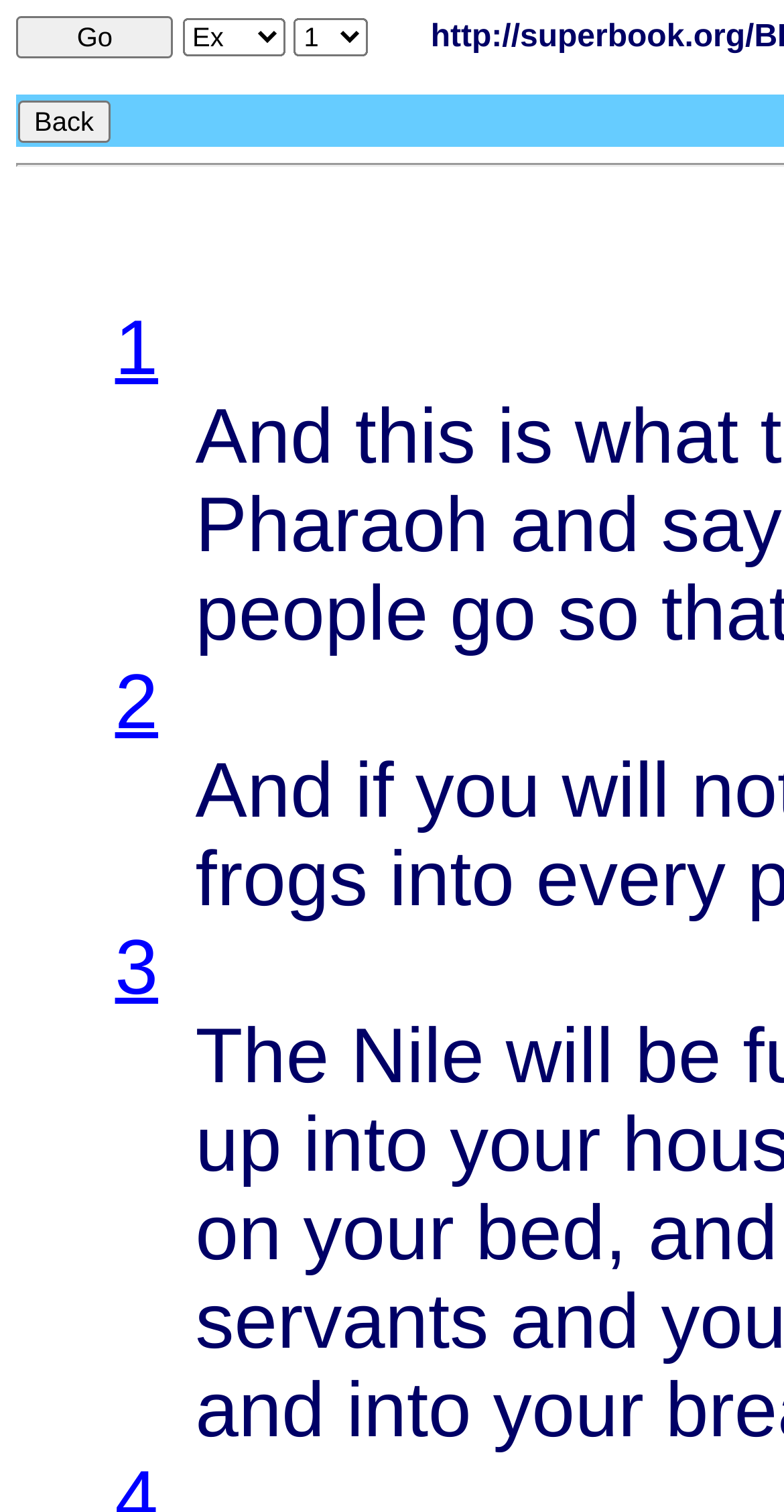Could you specify the bounding box coordinates for the clickable section to complete the following instruction: "read about Battistero di San Giovanni in Florence"?

None